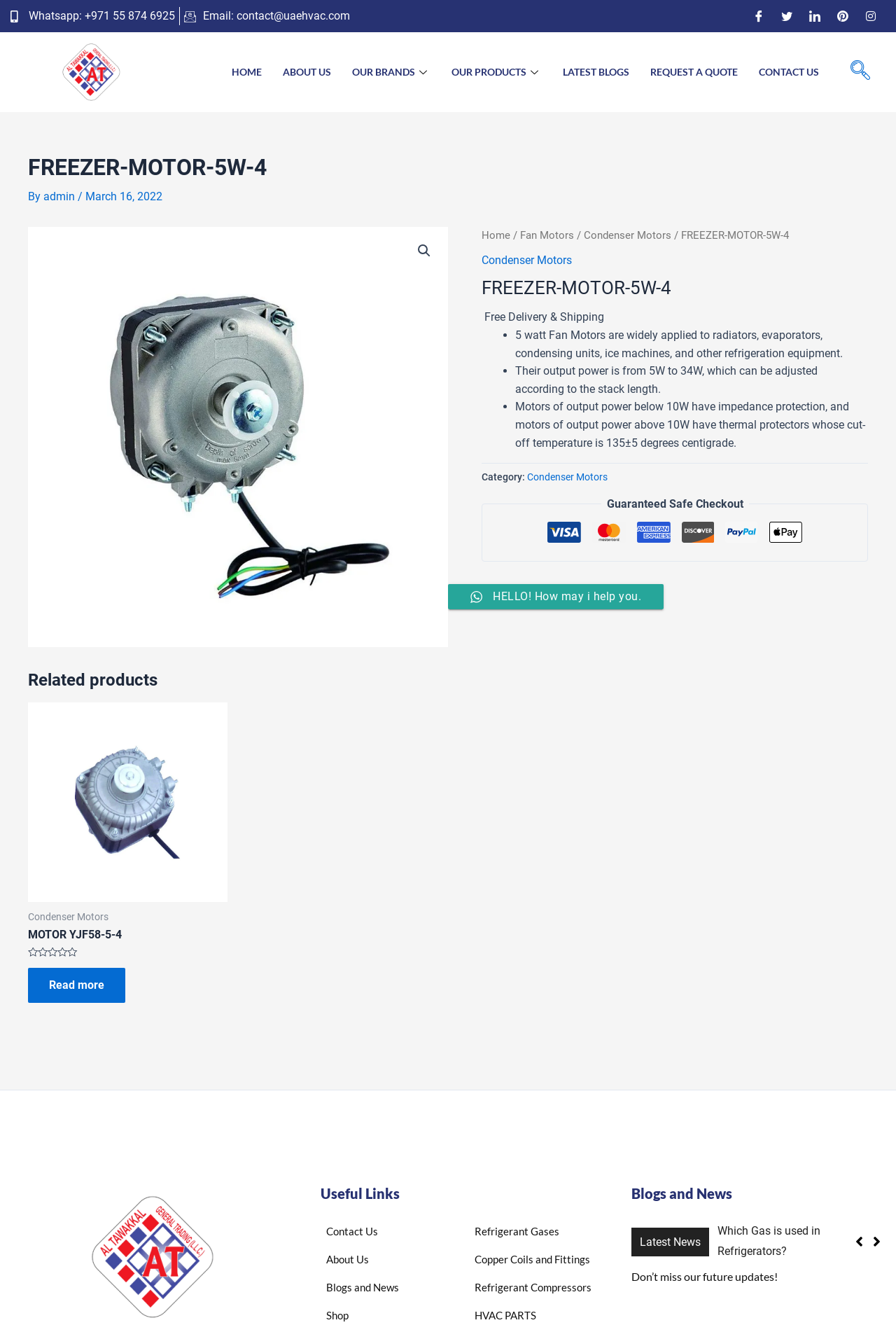Please determine the bounding box coordinates of the element to click in order to execute the following instruction: "Read more about 'MOTOR YJF58-5-4'". The coordinates should be four float numbers between 0 and 1, specified as [left, top, right, bottom].

[0.031, 0.73, 0.14, 0.757]